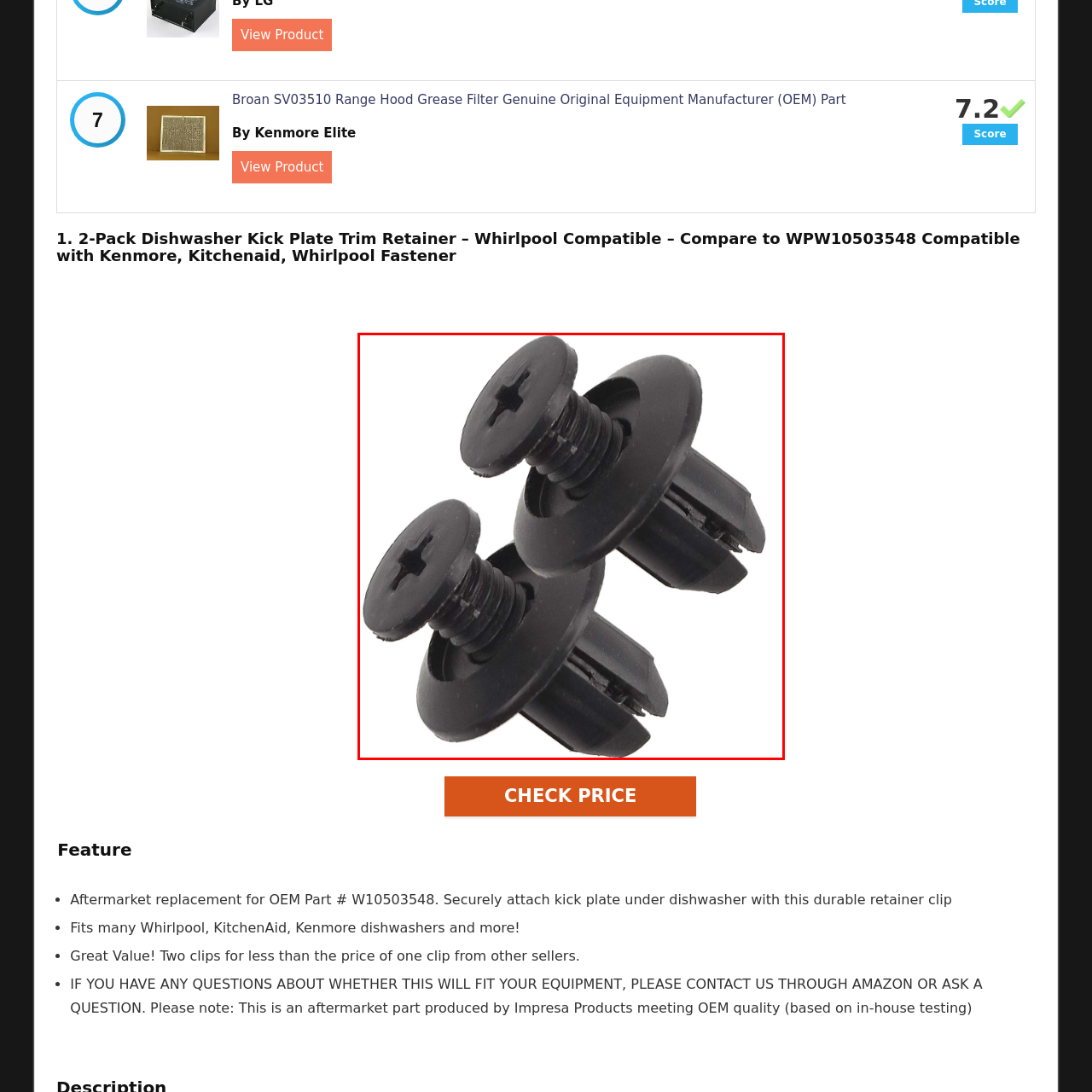Carefully examine the image inside the red box and generate a detailed caption for it.

The image features a pair of black plastic retainer clips designed for use with dishwashers, specifically compatible with Whirlpool, Kenmore, and KitchenAid models. These aftermarket parts are intended to securely attach the kick plate under the dishwasher, offering a reliable solution for those needing replacement clips. The sturdy construction ensures durability, and the design facilitates easy installation. This particular product is part of a 2-Pack, providing great value by offering two clips at a cost-effective price compared to single clips from other sellers.